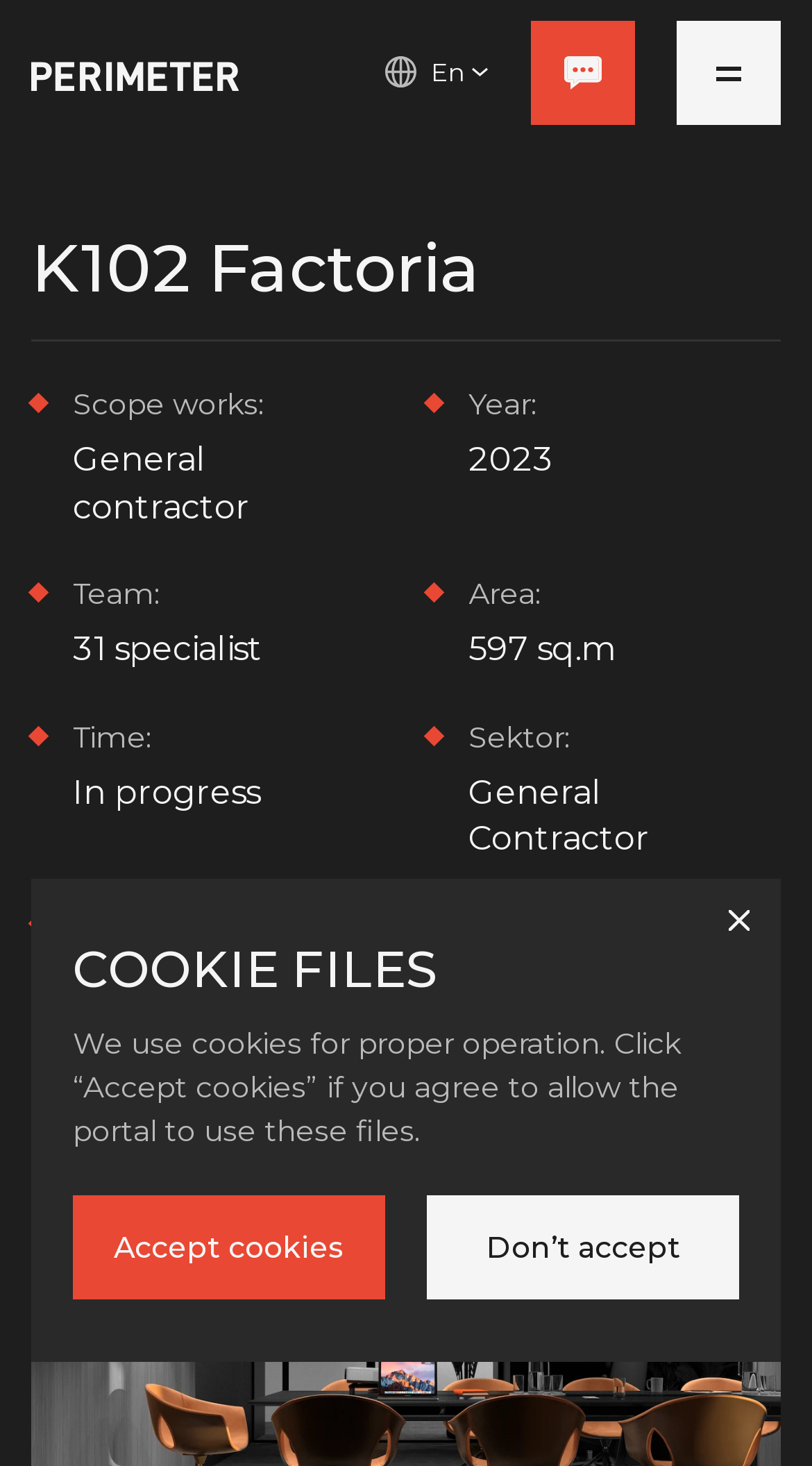Using the provided element description: "CAA News Today", determine the bounding box coordinates of the corresponding UI element in the screenshot.

None